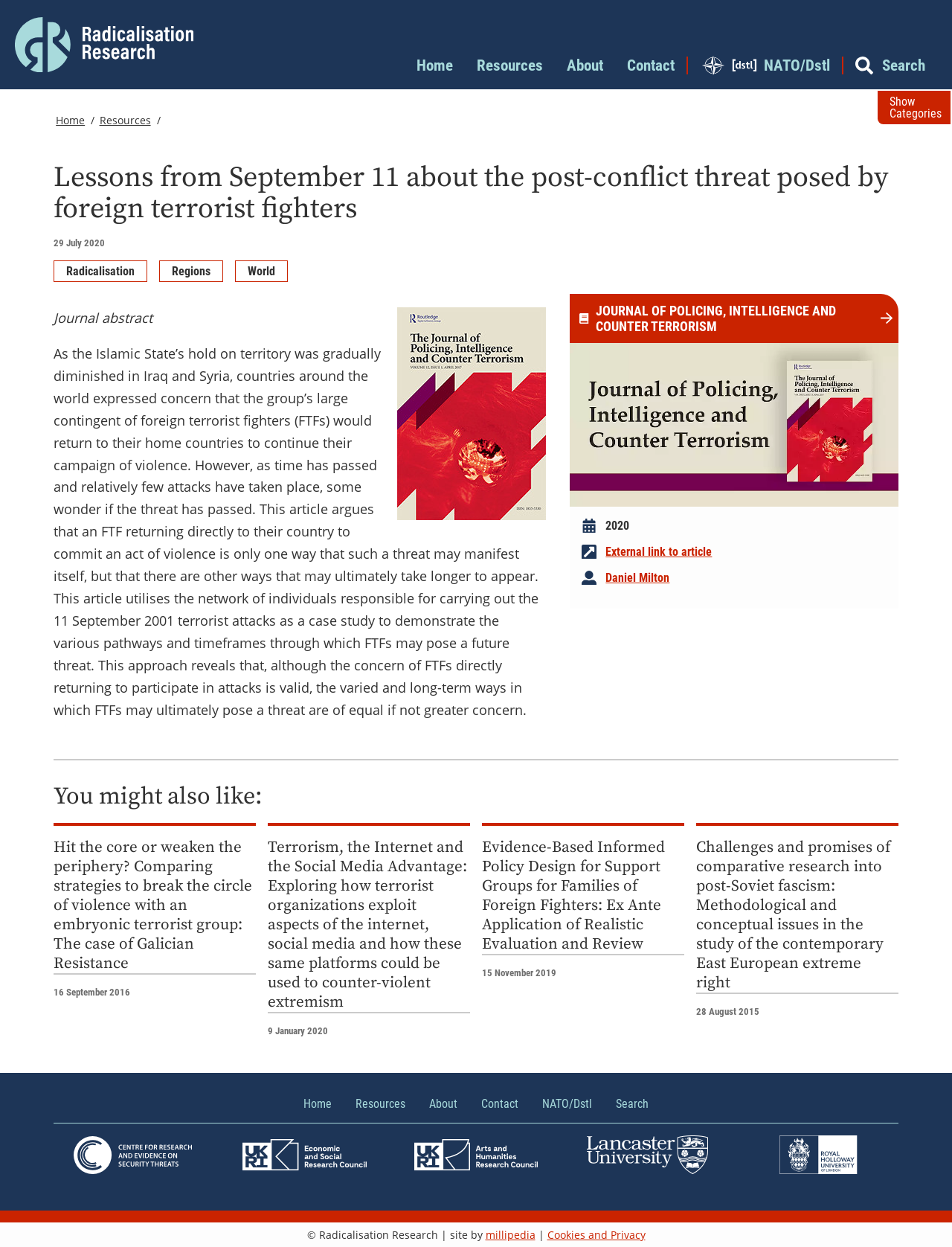Given the element description: "Countering Violent Extremism (CVE) 20", predict the bounding box coordinates of this UI element. The coordinates must be four float numbers between 0 and 1, given as [left, top, right, bottom].

[0.541, 0.109, 0.773, 0.126]